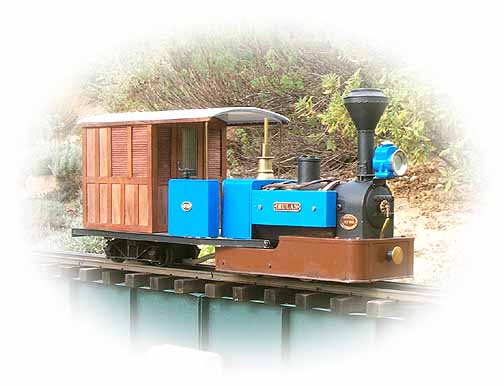Offer an in-depth description of the image.

This image showcases a charming model steam locomotive, prominently featuring a vibrant blue and brown color scheme. The locomotive is equipped with a classic black smokestack, and its design includes a wooden cabin at the rear, enhanced by a lattice-patterned side. Positioned on a set of tracks, the train is set against a backdrop of lush greenery, contributing to a picturesque and nostalgic scene. This model likely represents a miniature railway enthusiast's pride, capturing the essence of vintage locomotive design with attention to detail in its craftsmanship.